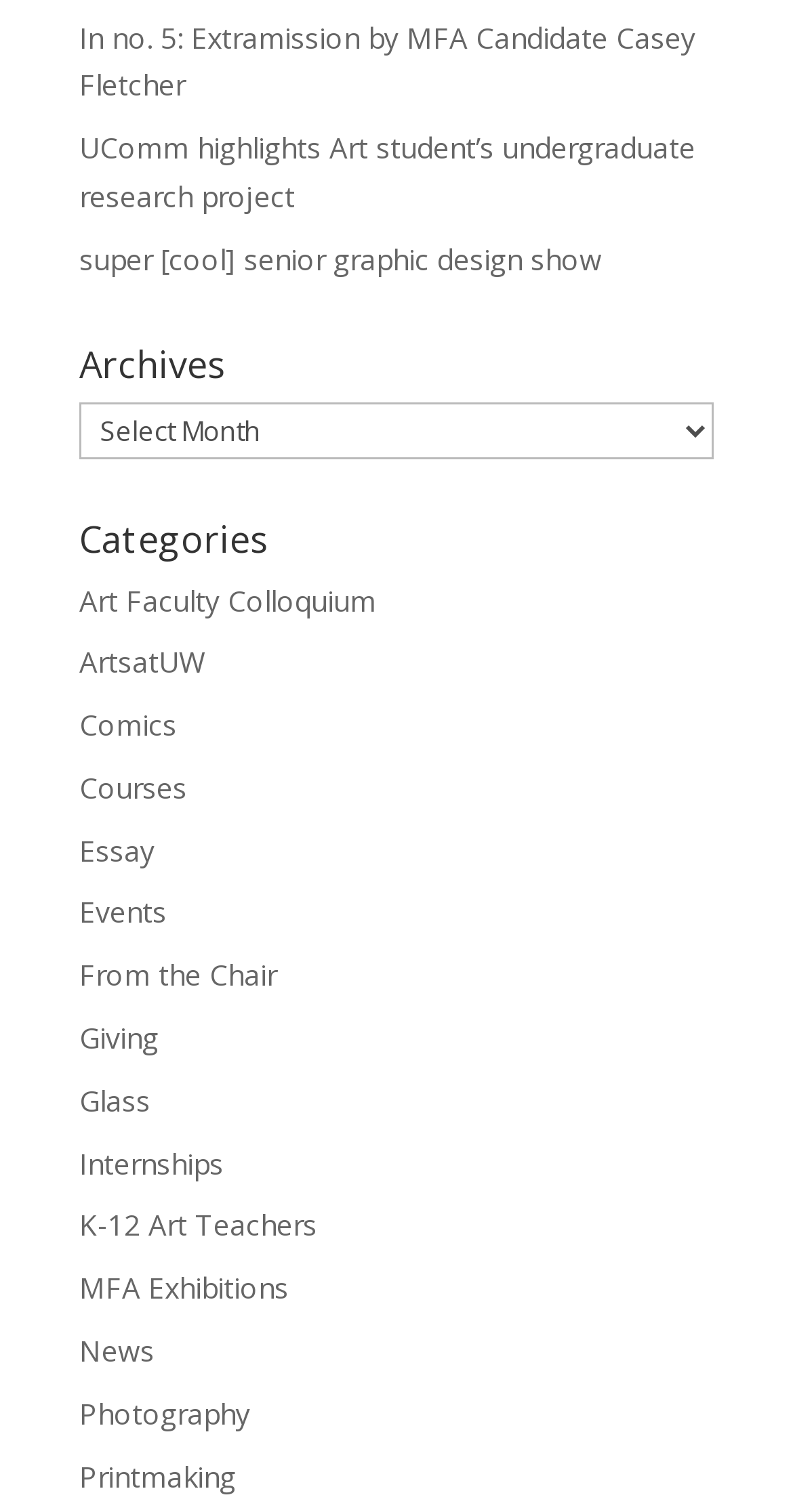Provide a single word or phrase to answer the given question: 
What is the purpose of the 'Archives' dropdown?

To access past content